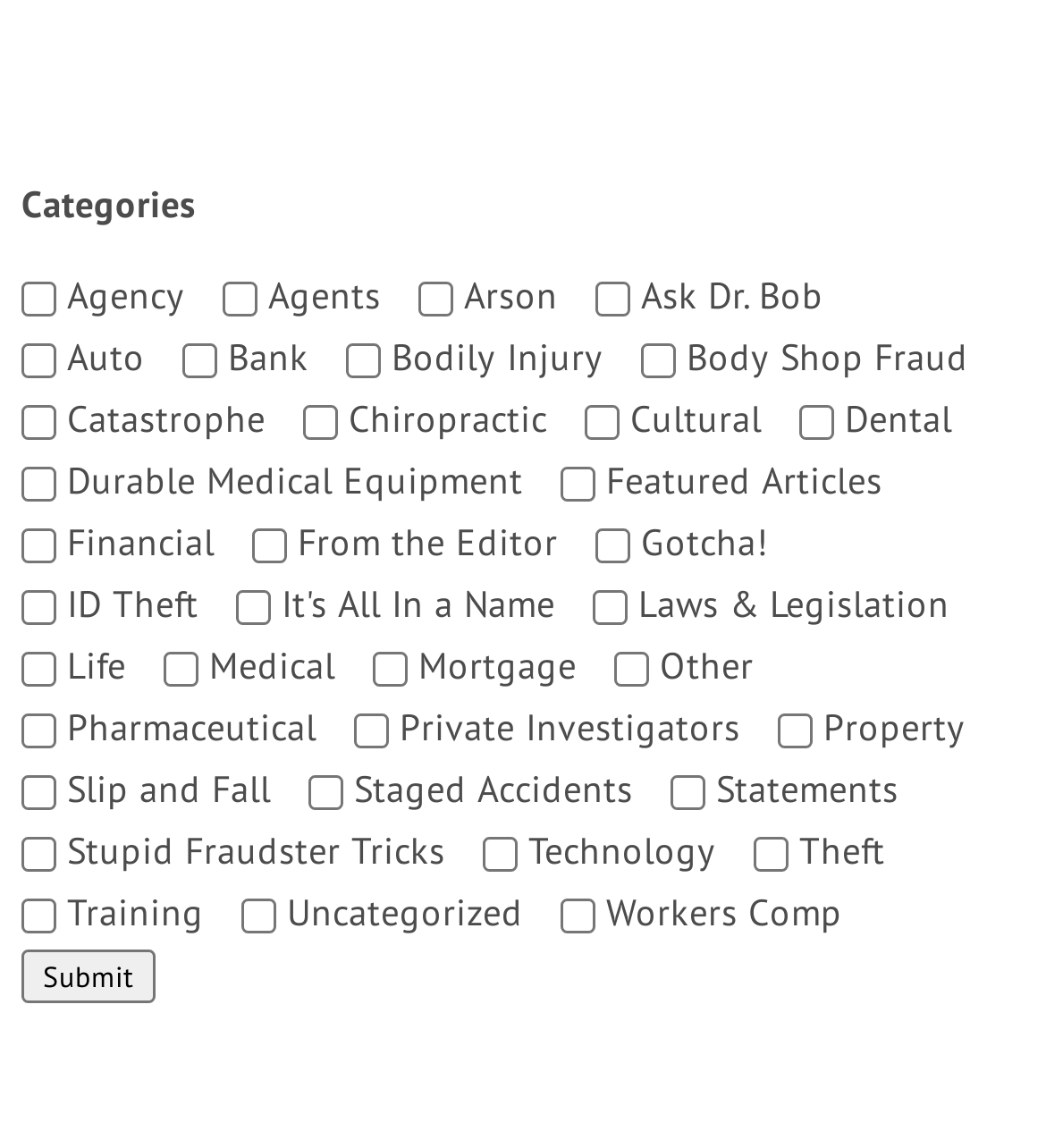Given the description of the UI element: "parent_node: Technology name="ofcategory[]" value="51"", predict the bounding box coordinates in the form of [left, top, right, bottom], with each value being a float between 0 and 1.

[0.462, 0.729, 0.495, 0.759]